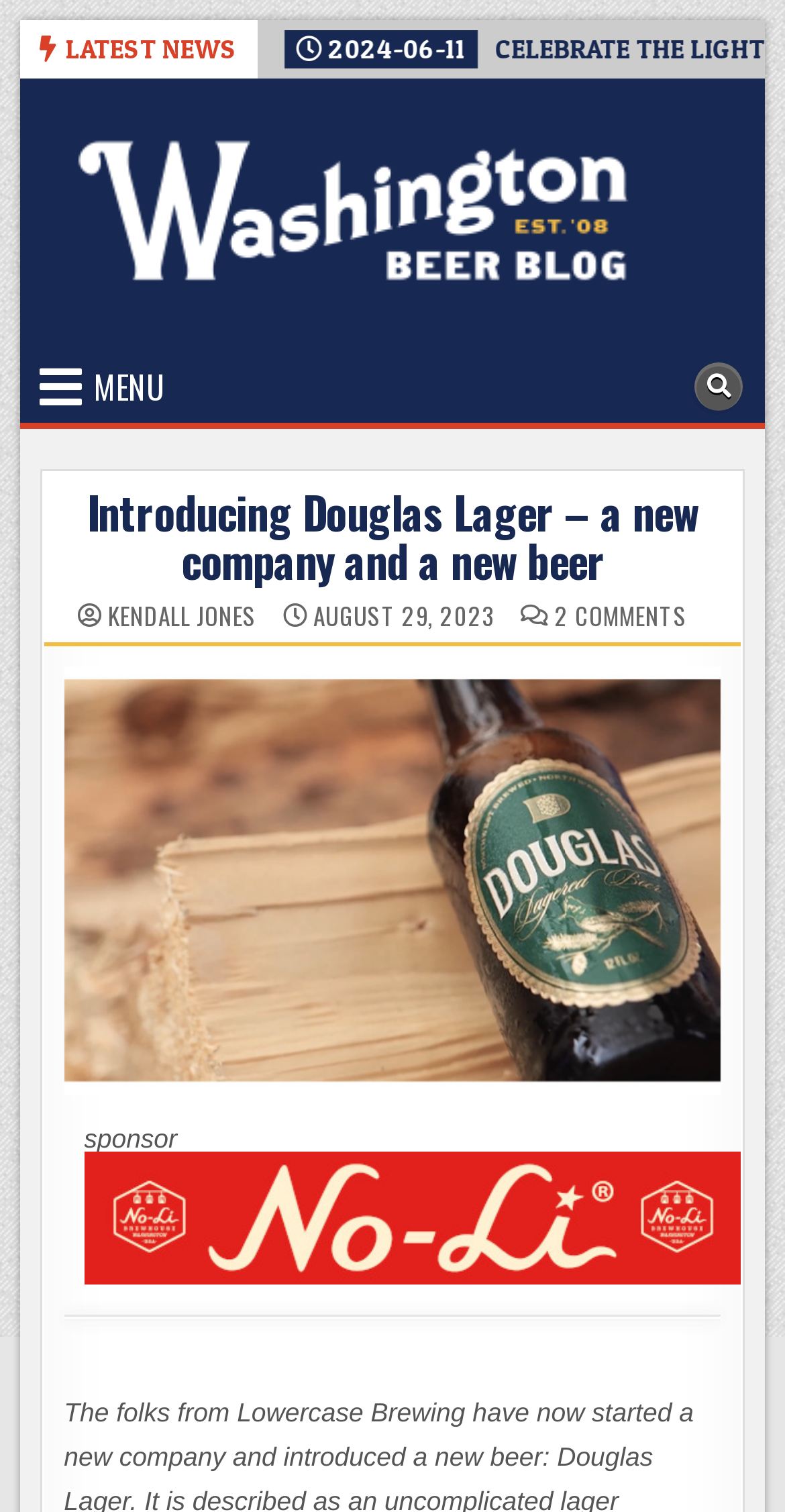Explain in detail what you observe on this webpage.

The webpage is about introducing Douglas Lager, a new company and a new beer, with a focus on the Pacific Northwest. At the top, there is a section labeled "LATEST NEWS" with a link below it. To the right of this section, there are two links: "The Washington Beer Blog" and a description of the blog, which provides beer news and information for Washington, the Northwest, and Beyond.

Below this section, there is a primary navigation menu with a "MENU" button on the left and a "Search Button" on the right. The main content of the page is an article with a heading "Introducing Douglas Lager – a new company and a new beer" and a link to the same title. The article is written by "KENDALL JONES" and dated "AUGUST 29, 2023". There are also links to comments and a permanent link to the article.

To the right of the article, there is an image, and below it, a sponsor section with a link and an image. The page also has a horizontal separator near the bottom. Overall, the webpage has a clean layout with clear headings and concise text, making it easy to navigate and read.